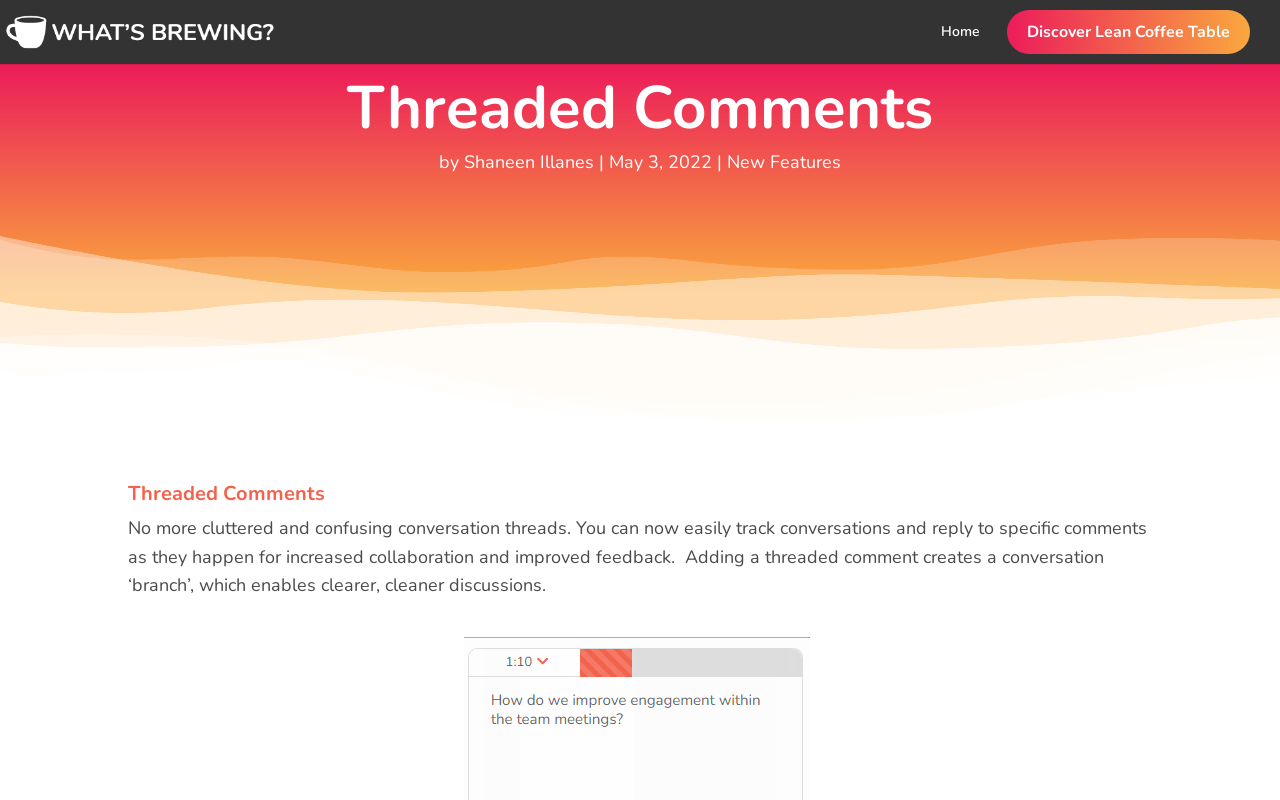Use one word or a short phrase to answer the question provided: 
What is the name of the feature mentioned in the link?

New Features